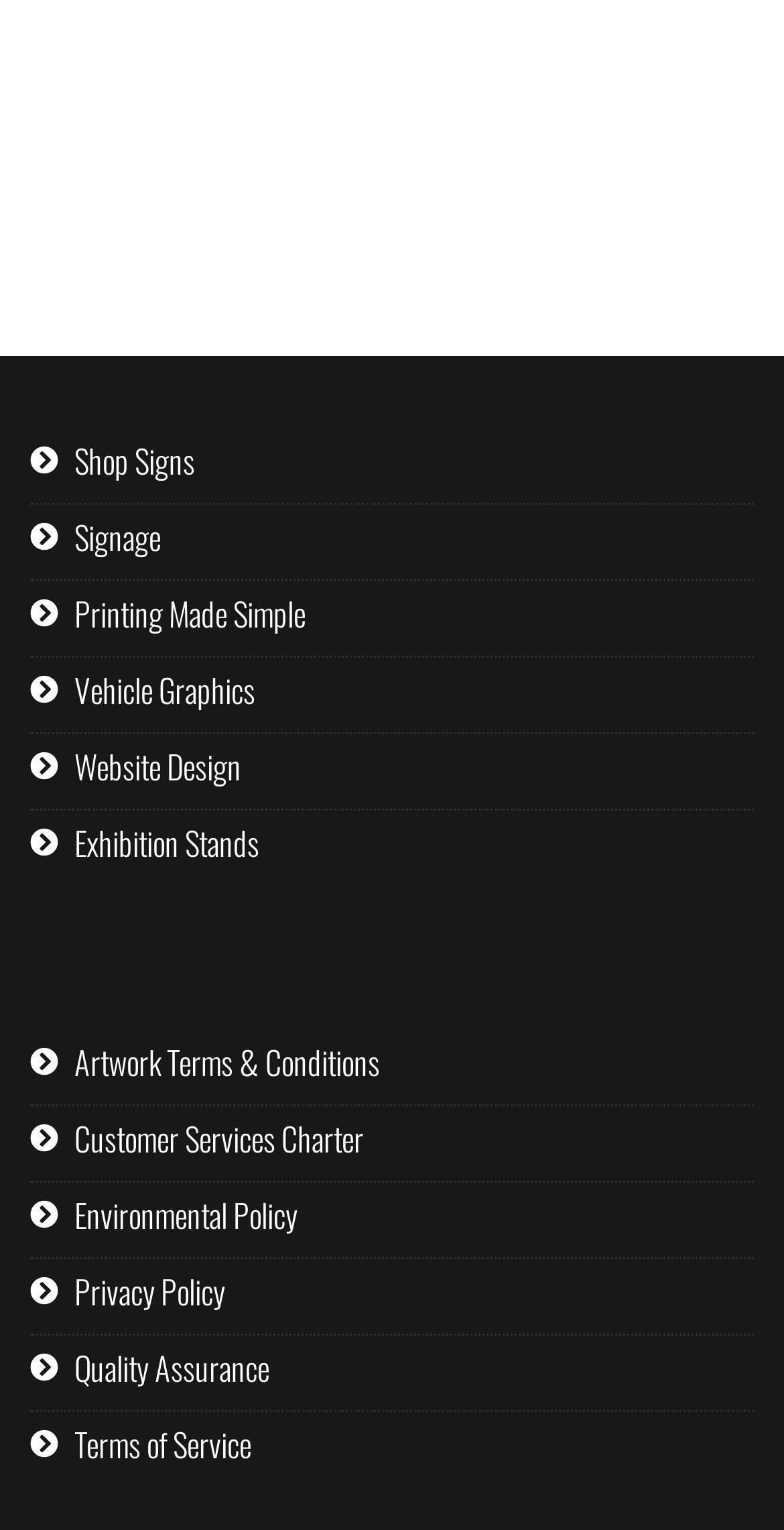Determine the bounding box for the UI element described here: "Customer Services Charter".

[0.095, 0.728, 0.464, 0.759]